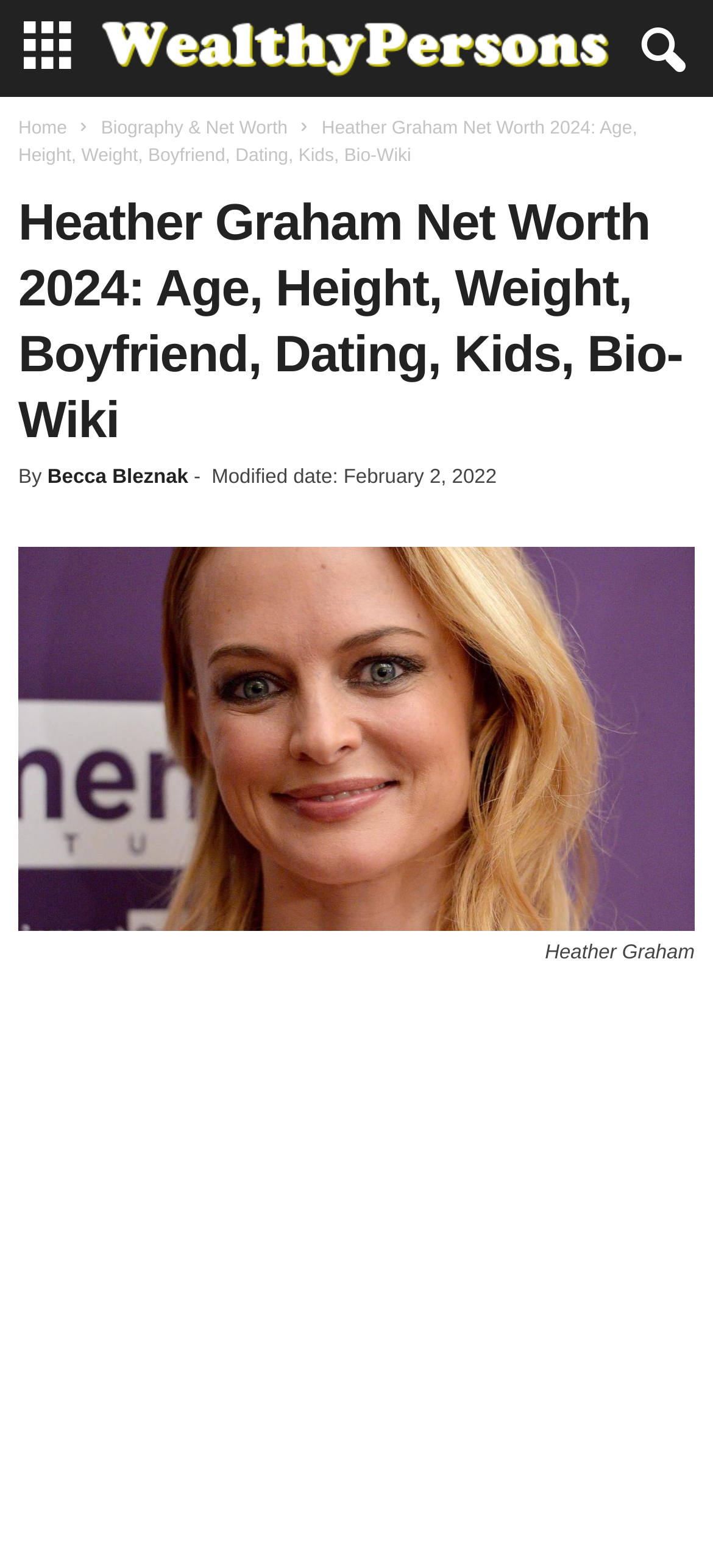Who is the author of the article? Analyze the screenshot and reply with just one word or a short phrase.

Becca Bleznak